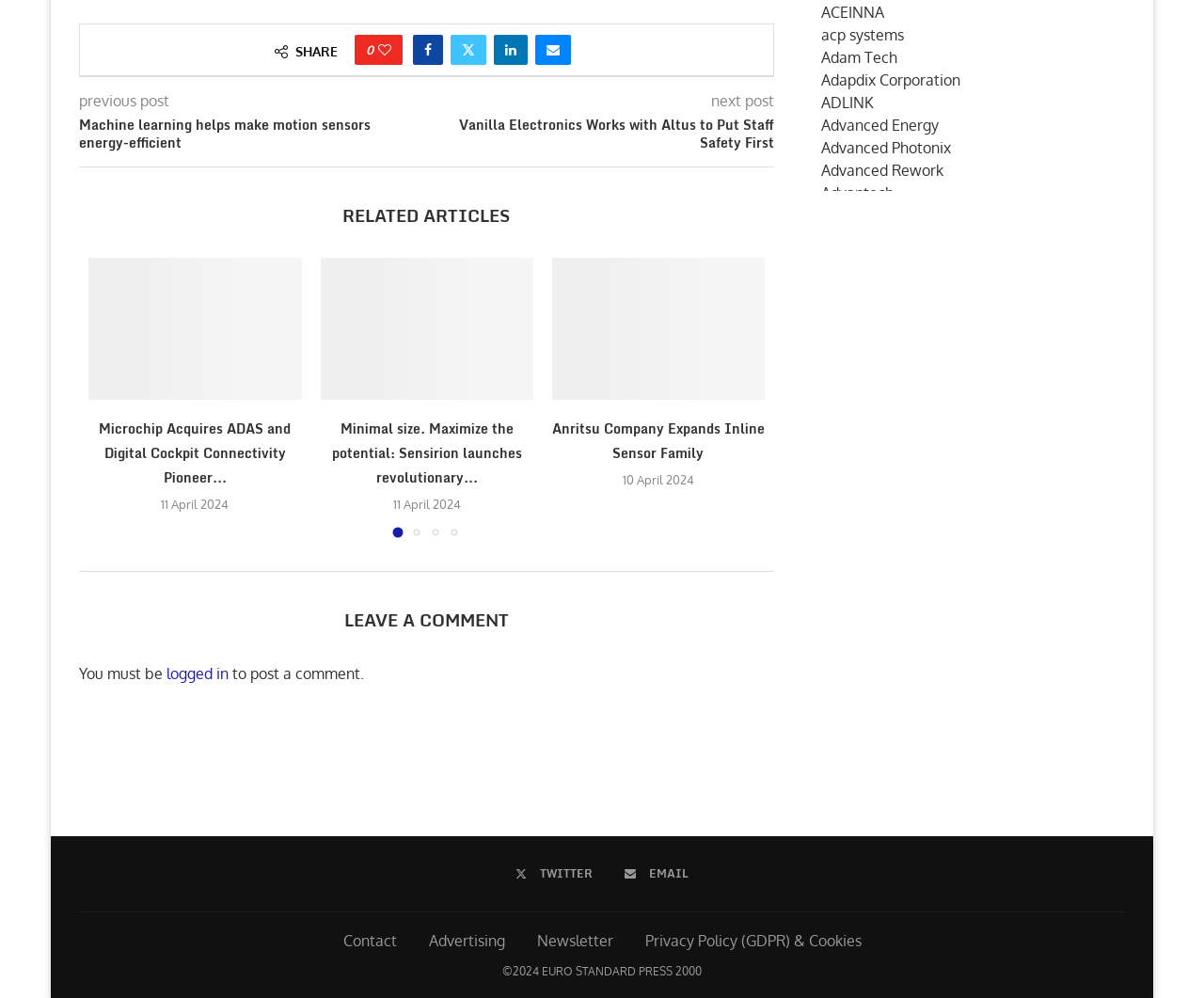What is the title of the first related article?
With the help of the image, please provide a detailed response to the question.

I looked at the related articles section on the webpage and found the first article titled 'Machine learning helps make motion sensors energy-efficient'. This title is a heading element on the webpage.